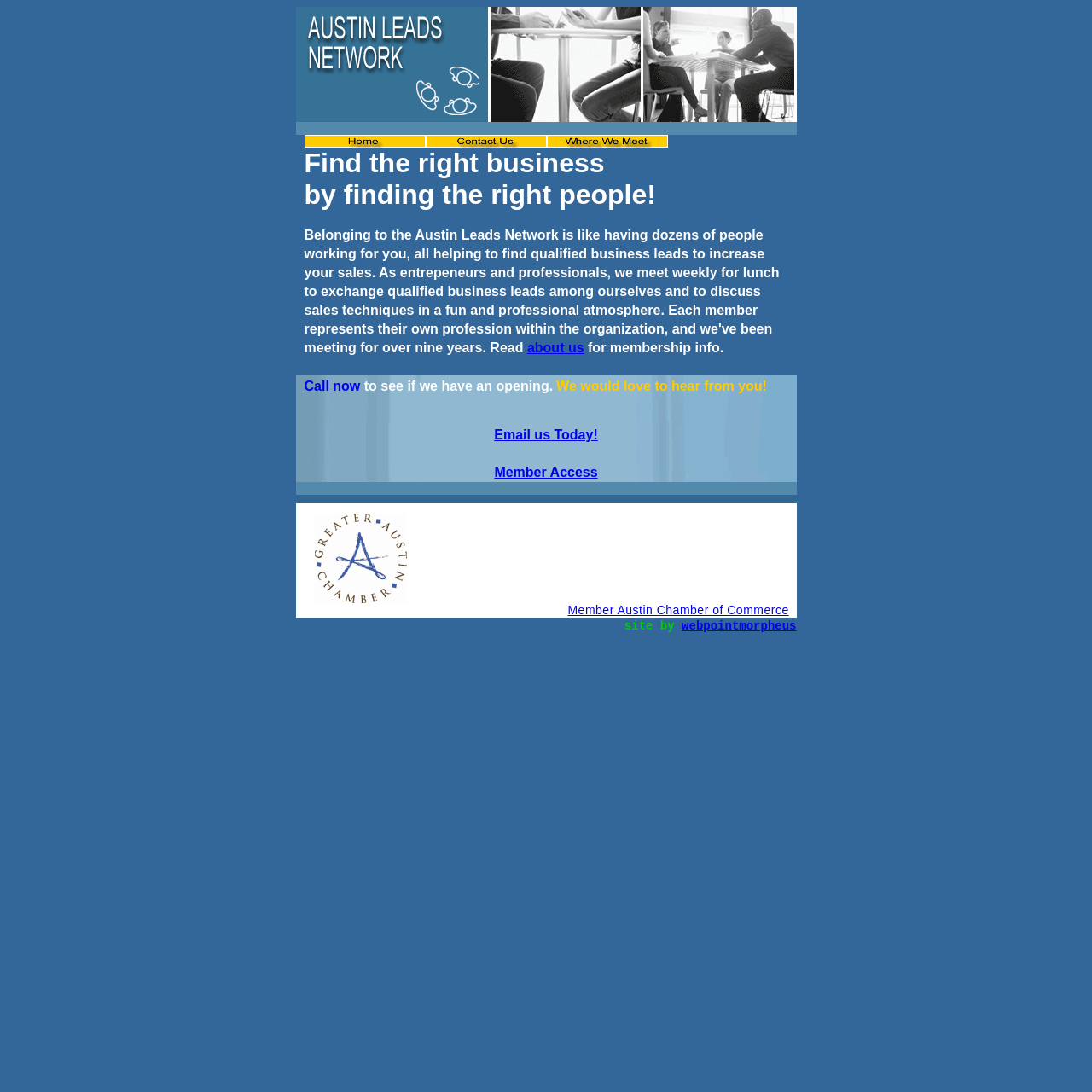Find and provide the bounding box coordinates for the UI element described here: "Member Austin Chamber of Commerce". The coordinates should be given as four float numbers between 0 and 1: [left, top, right, bottom].

[0.52, 0.552, 0.722, 0.565]